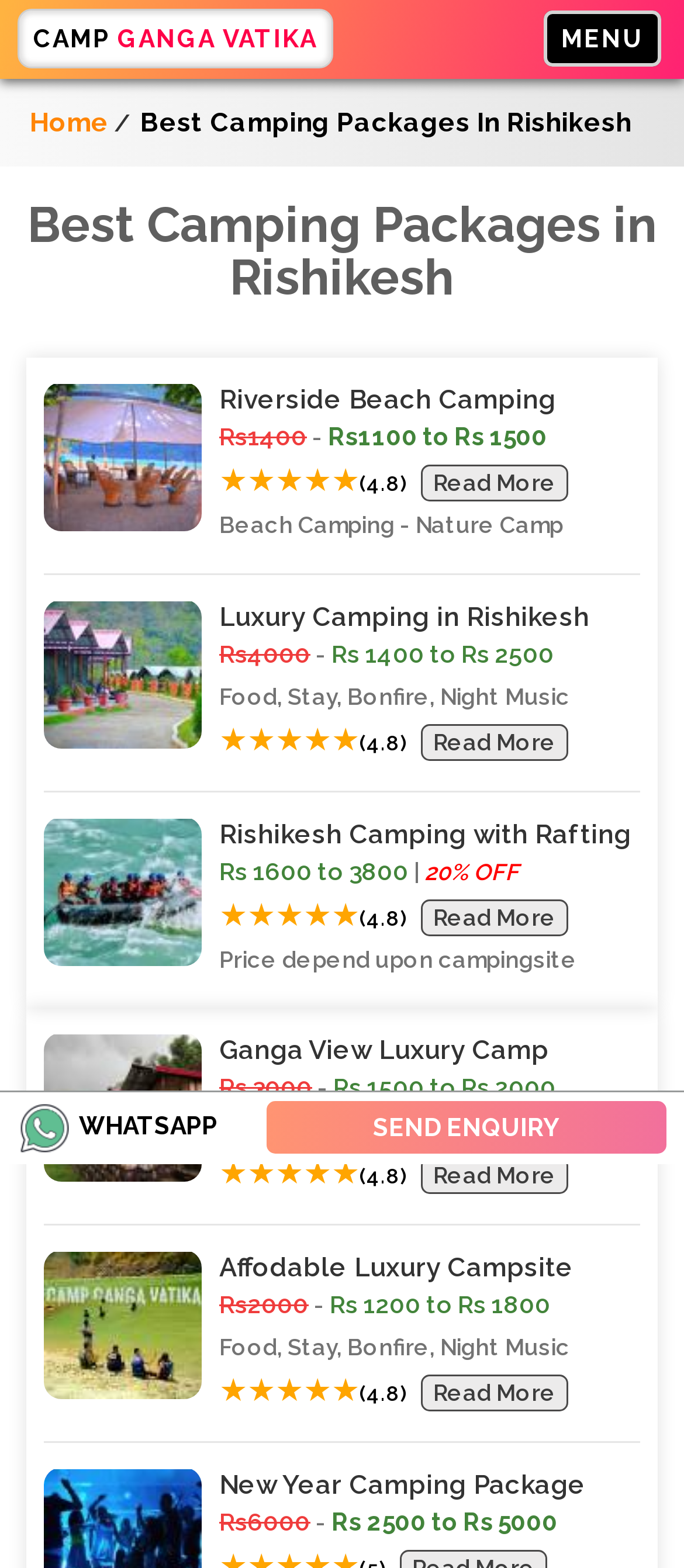Specify the bounding box coordinates of the area to click in order to follow the given instruction: "Send an enquiry."

[0.39, 0.702, 0.974, 0.736]